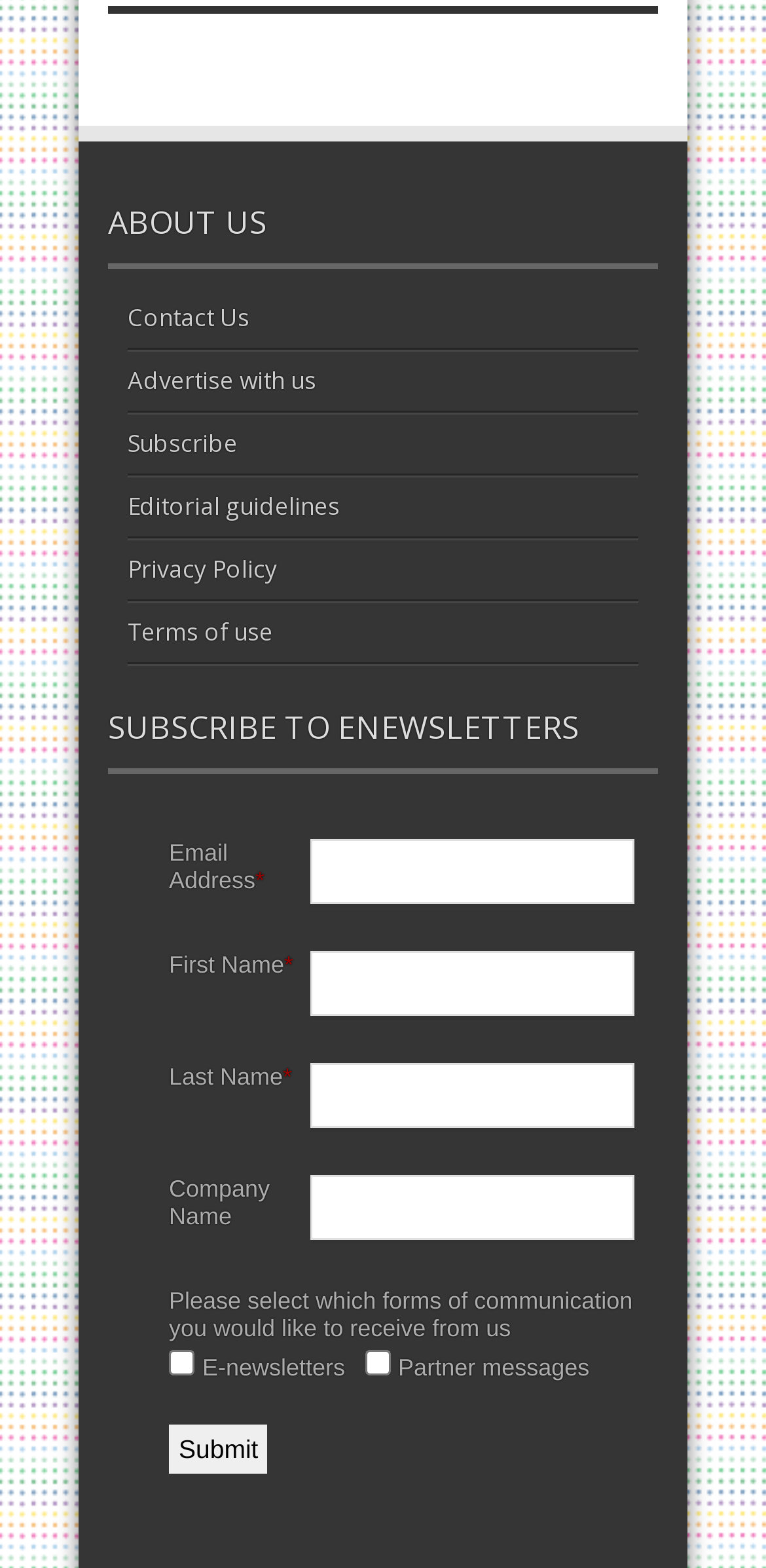What type of information is required to subscribe?
Utilize the information in the image to give a detailed answer to the question.

The input fields in the 'SUBSCRIBE TO ENEWSLETTERS' section require email address, first name, and last name, indicating that this information is necessary to subscribe.